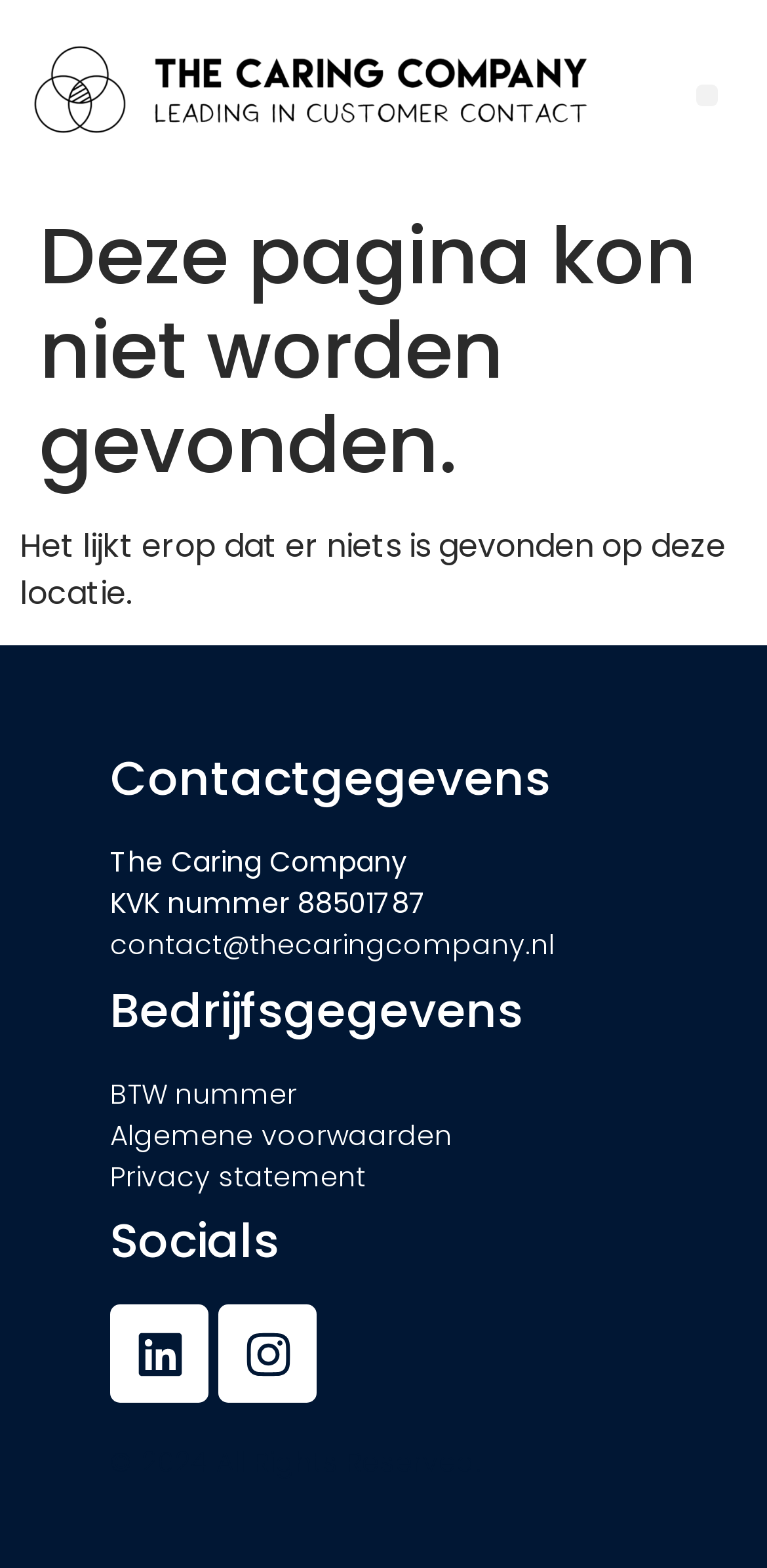What is the company name mentioned on this webpage?
Using the picture, provide a one-word or short phrase answer.

The Caring Company